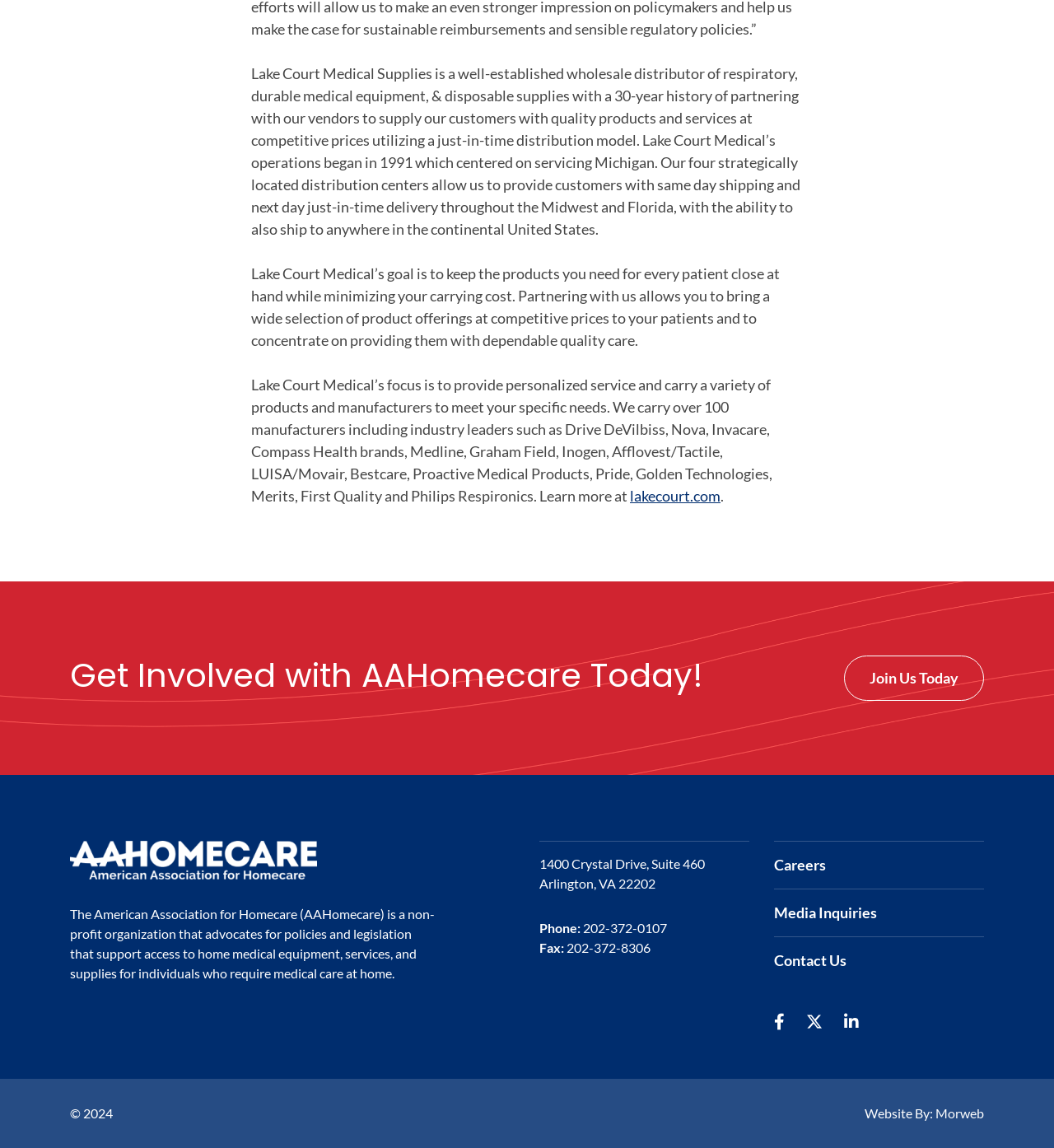Provide a one-word or one-phrase answer to the question:
What is the main goal of Lake Court Medical?

Provide personalized service